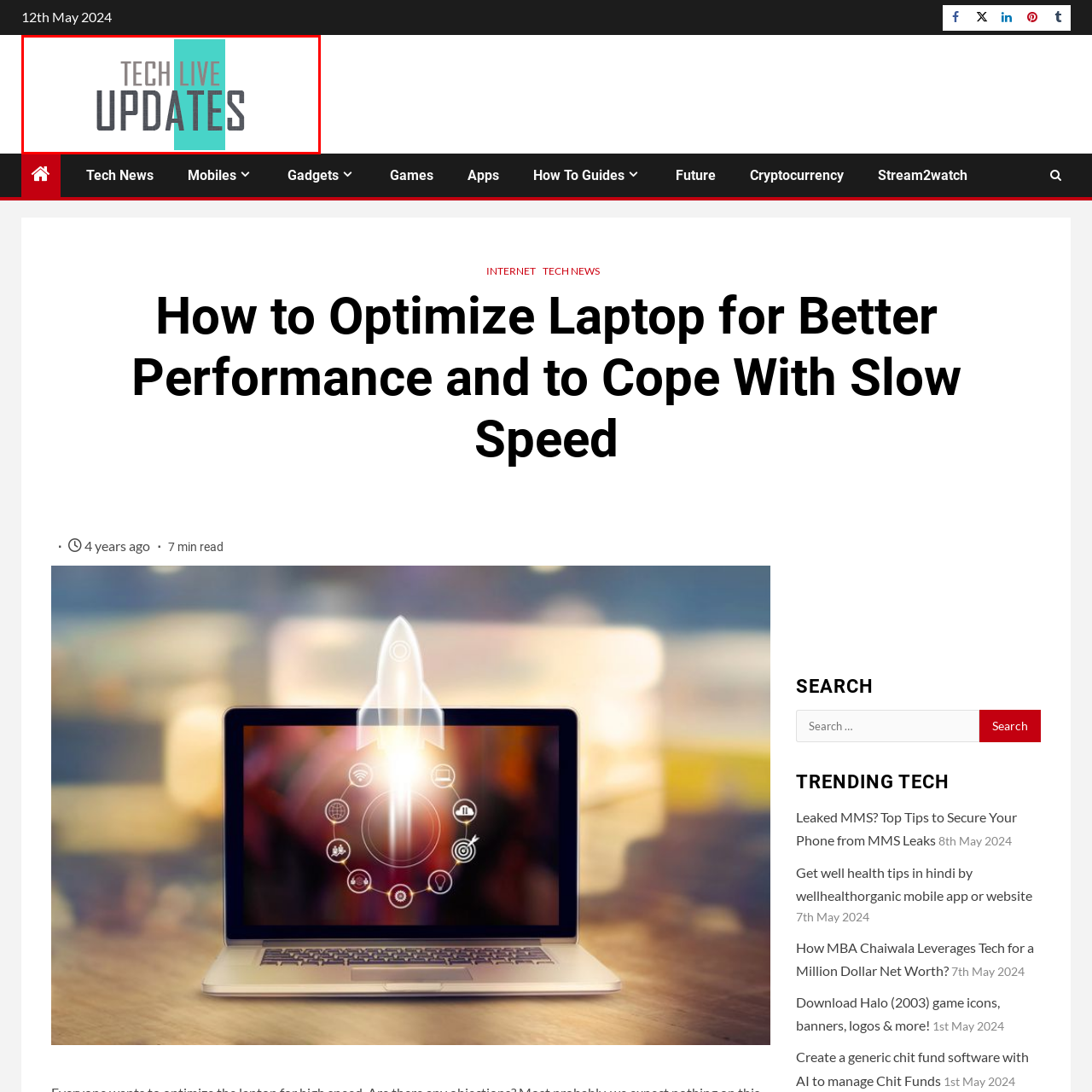Observe the image inside the red bounding box and respond to the question with a single word or phrase:
What font style is used for 'TECH' and 'UPDATES'?

Dark, sturdy font